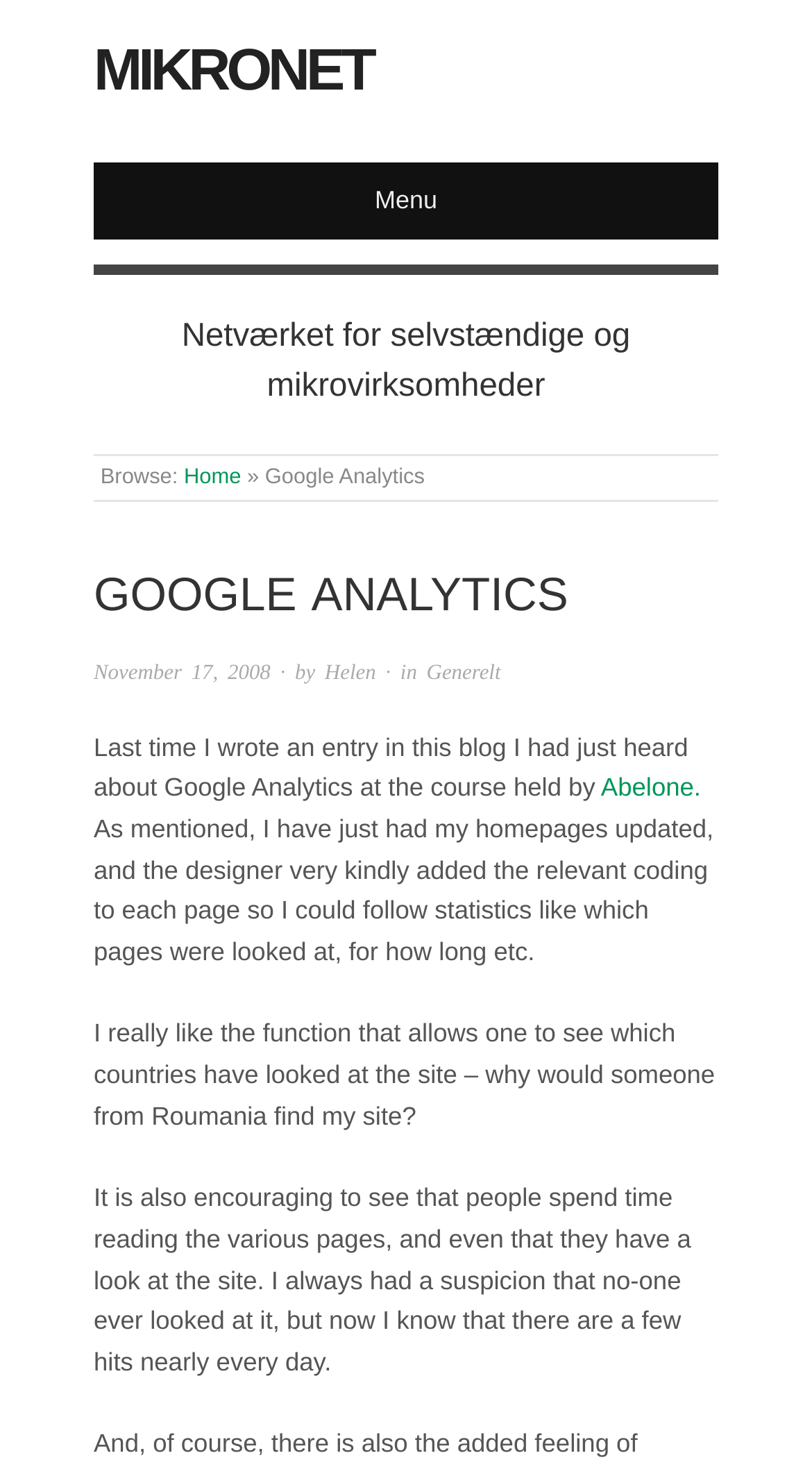What is the purpose of Google Analytics mentioned in the blog post?
Make sure to answer the question with a detailed and comprehensive explanation.

The purpose of Google Analytics mentioned in the blog post is to track website statistics, such as which pages were looked at, for how long, and which countries have looked at the site.